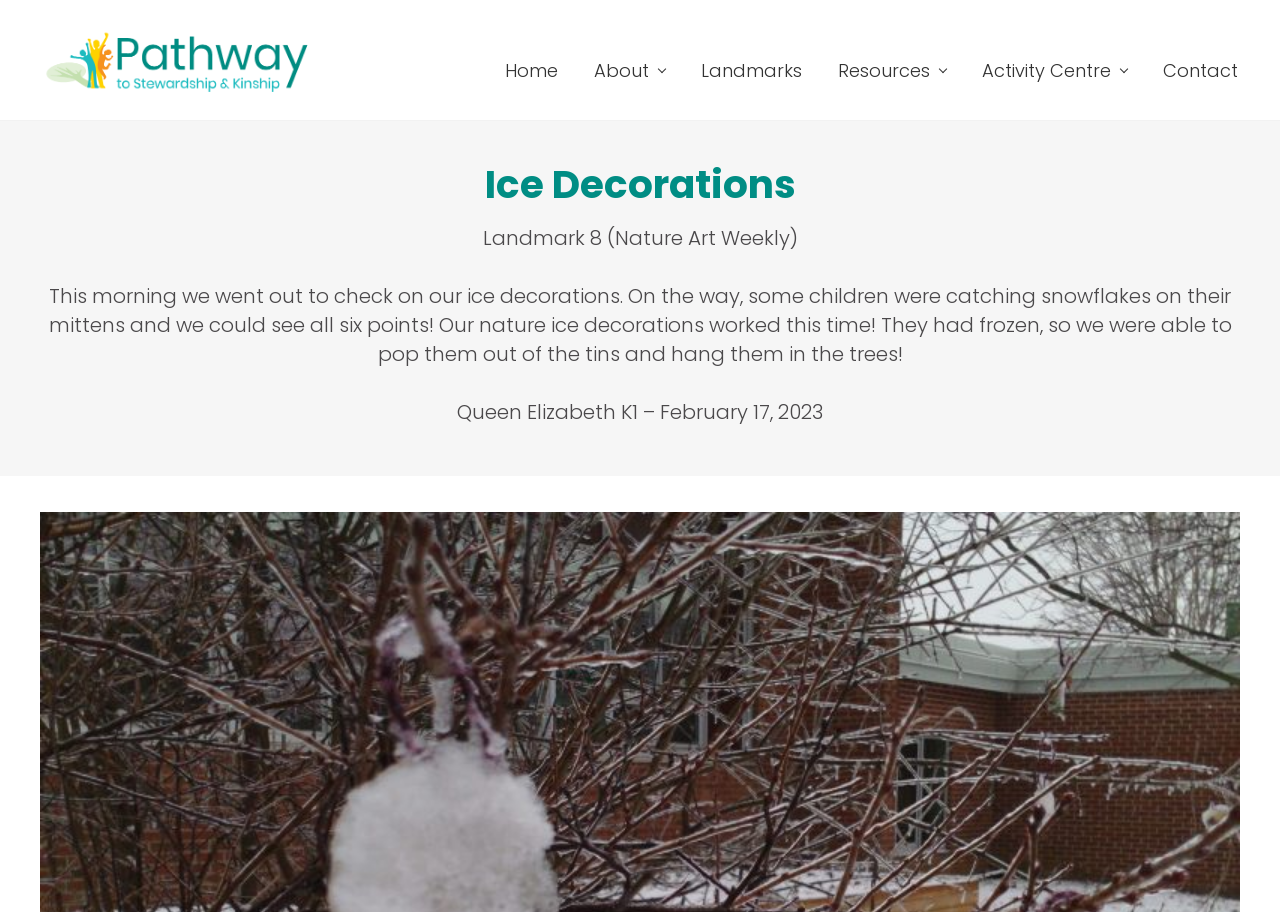Provide your answer to the question using just one word or phrase: How many points can snowflakes have?

Six